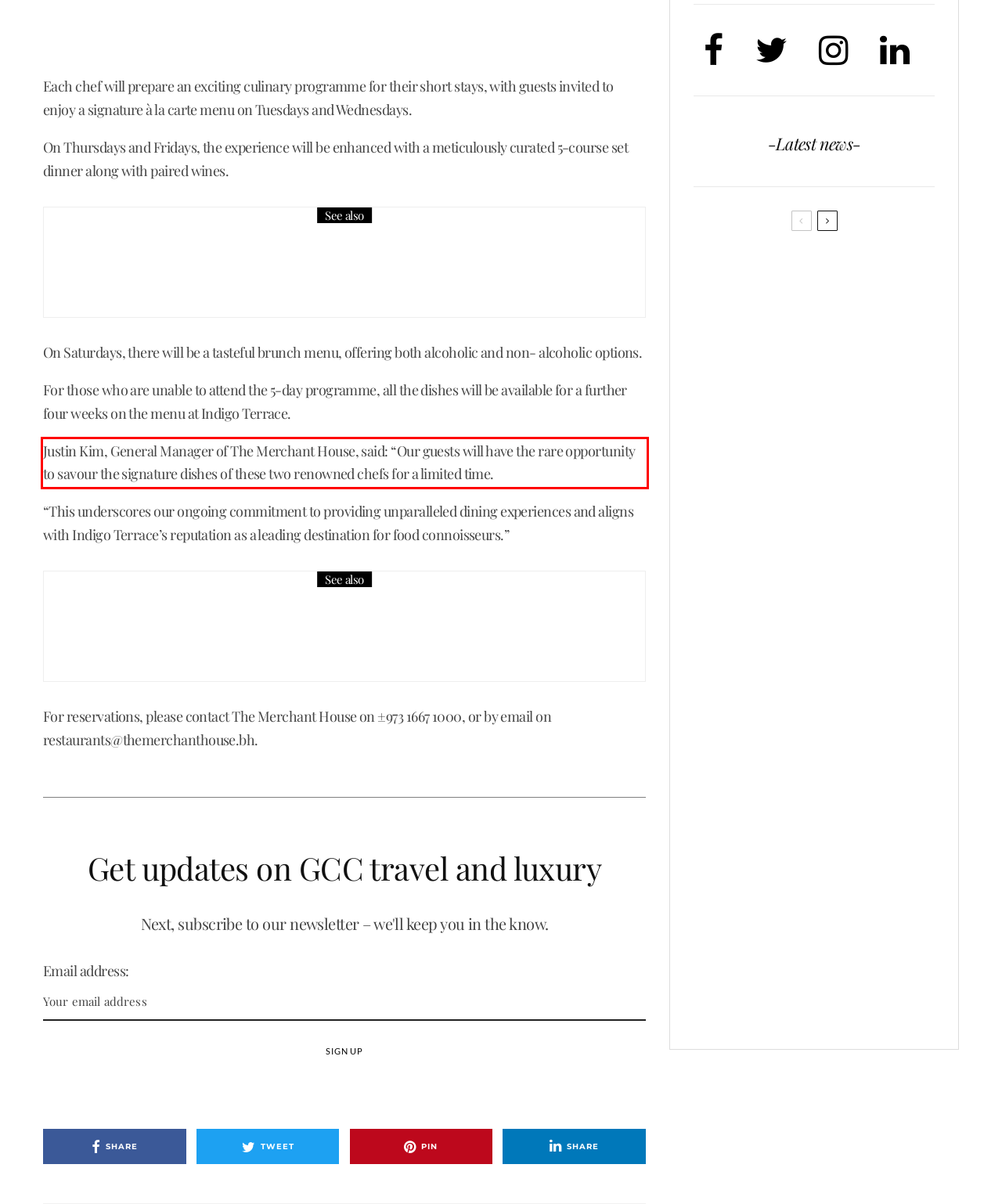Please identify and extract the text from the UI element that is surrounded by a red bounding box in the provided webpage screenshot.

Justin Kim, General Manager of The Merchant House, said: “Our guests will have the rare opportunity to savour the signature dishes of these two renowned chefs for a limited time.